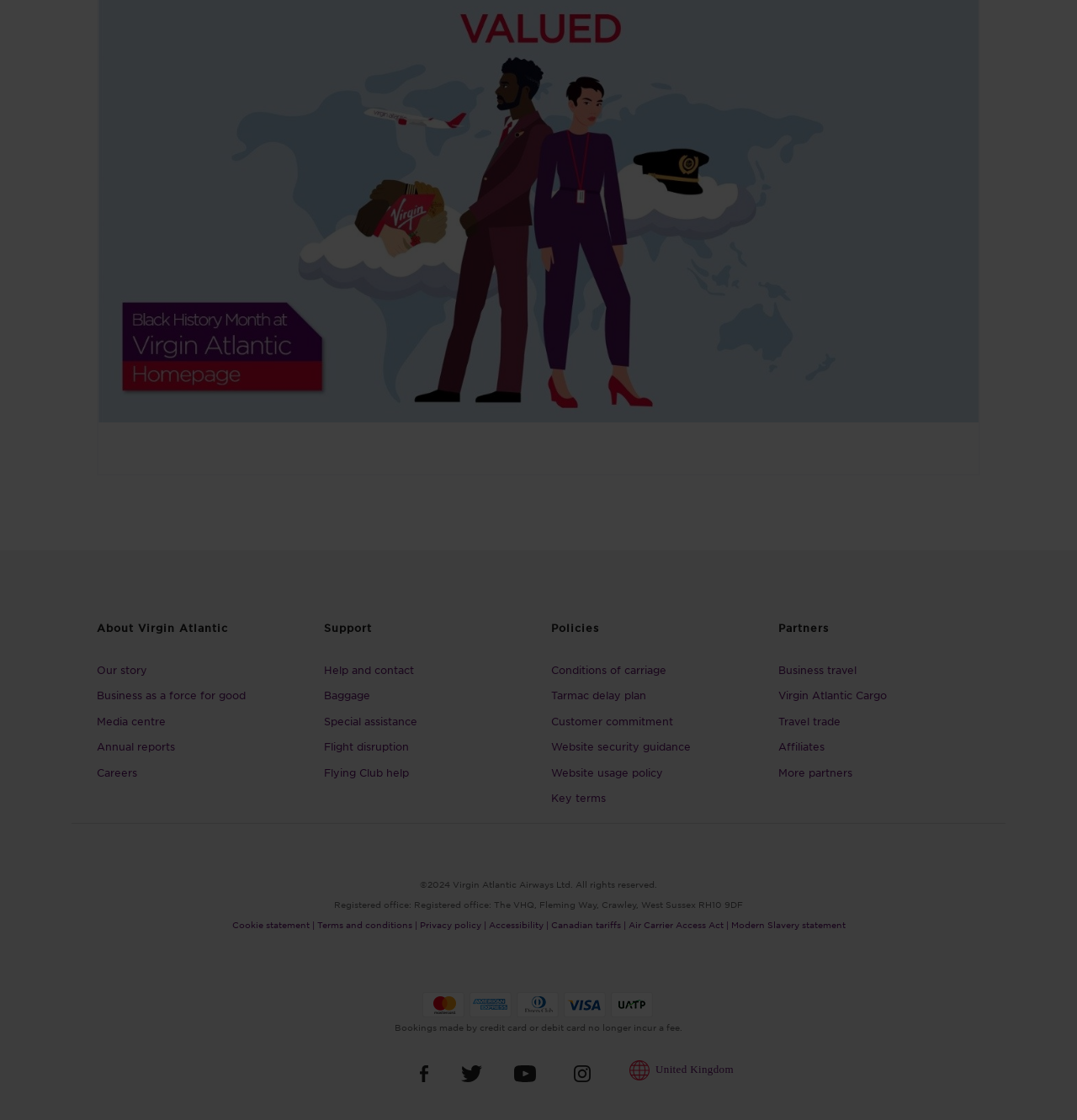Show me the bounding box coordinates of the clickable region to achieve the task as per the instruction: "Explore business travel partners".

[0.723, 0.593, 0.795, 0.604]